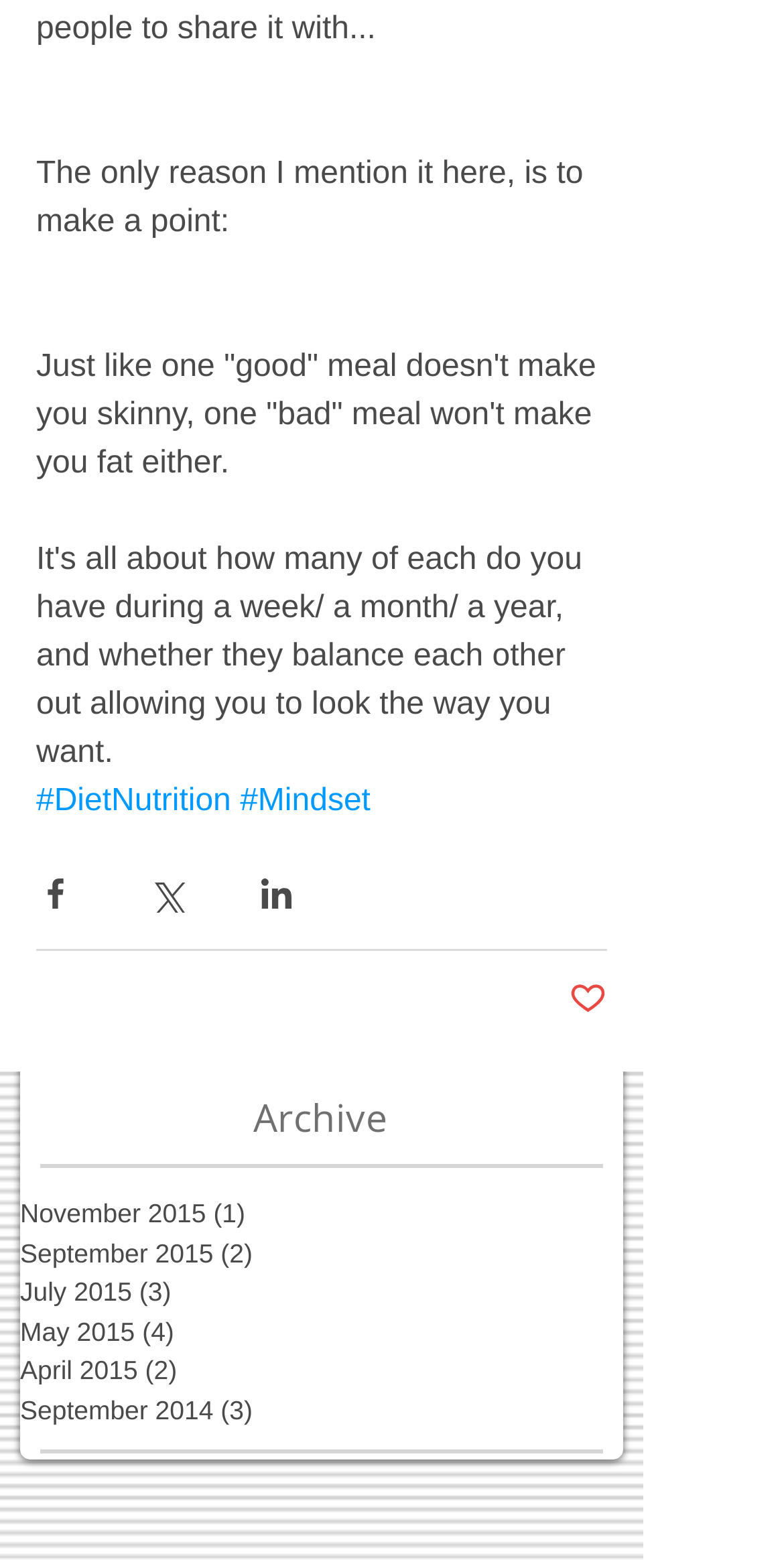Provide the bounding box coordinates of the HTML element this sentence describes: "aria-label="Share via Twitter"". The bounding box coordinates consist of four float numbers between 0 and 1, i.e., [left, top, right, bottom].

[0.187, 0.561, 0.236, 0.585]